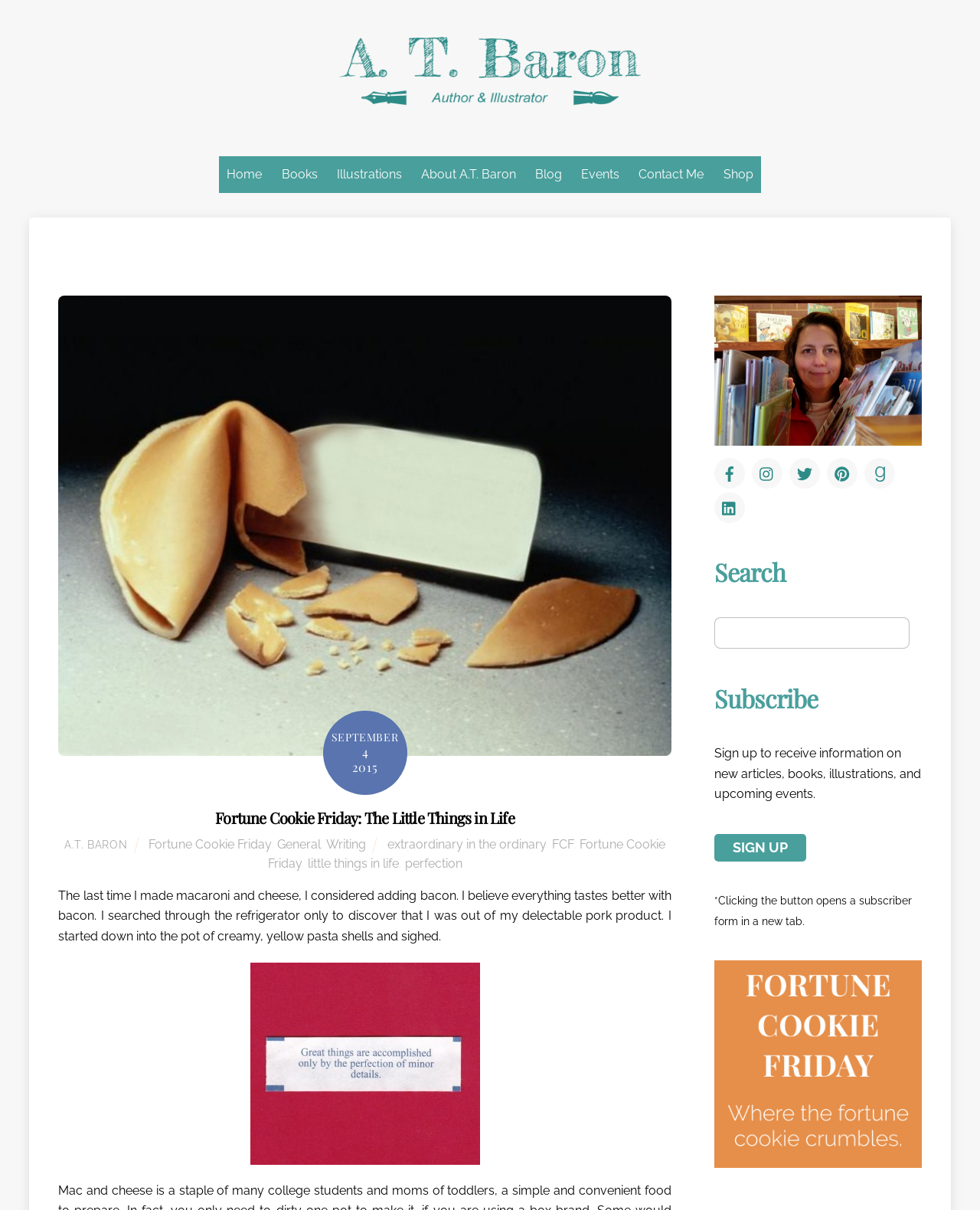Pinpoint the bounding box coordinates of the area that should be clicked to complete the following instruction: "Click the 'SIGN UP' button". The coordinates must be given as four float numbers between 0 and 1, i.e., [left, top, right, bottom].

[0.729, 0.689, 0.823, 0.712]